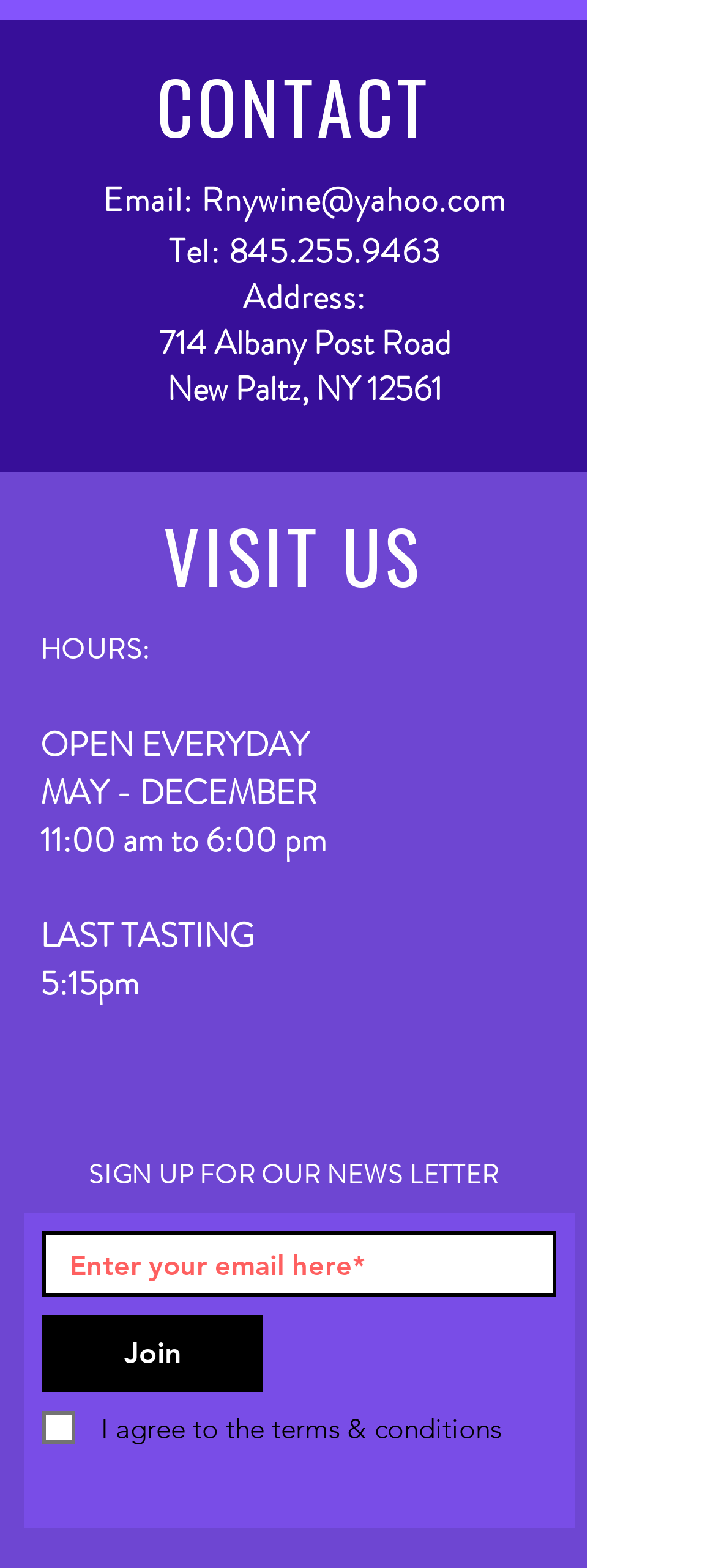Please identify the bounding box coordinates of the element on the webpage that should be clicked to follow this instruction: "Enter your email address". The bounding box coordinates should be given as four float numbers between 0 and 1, formatted as [left, top, right, bottom].

[0.059, 0.785, 0.777, 0.827]